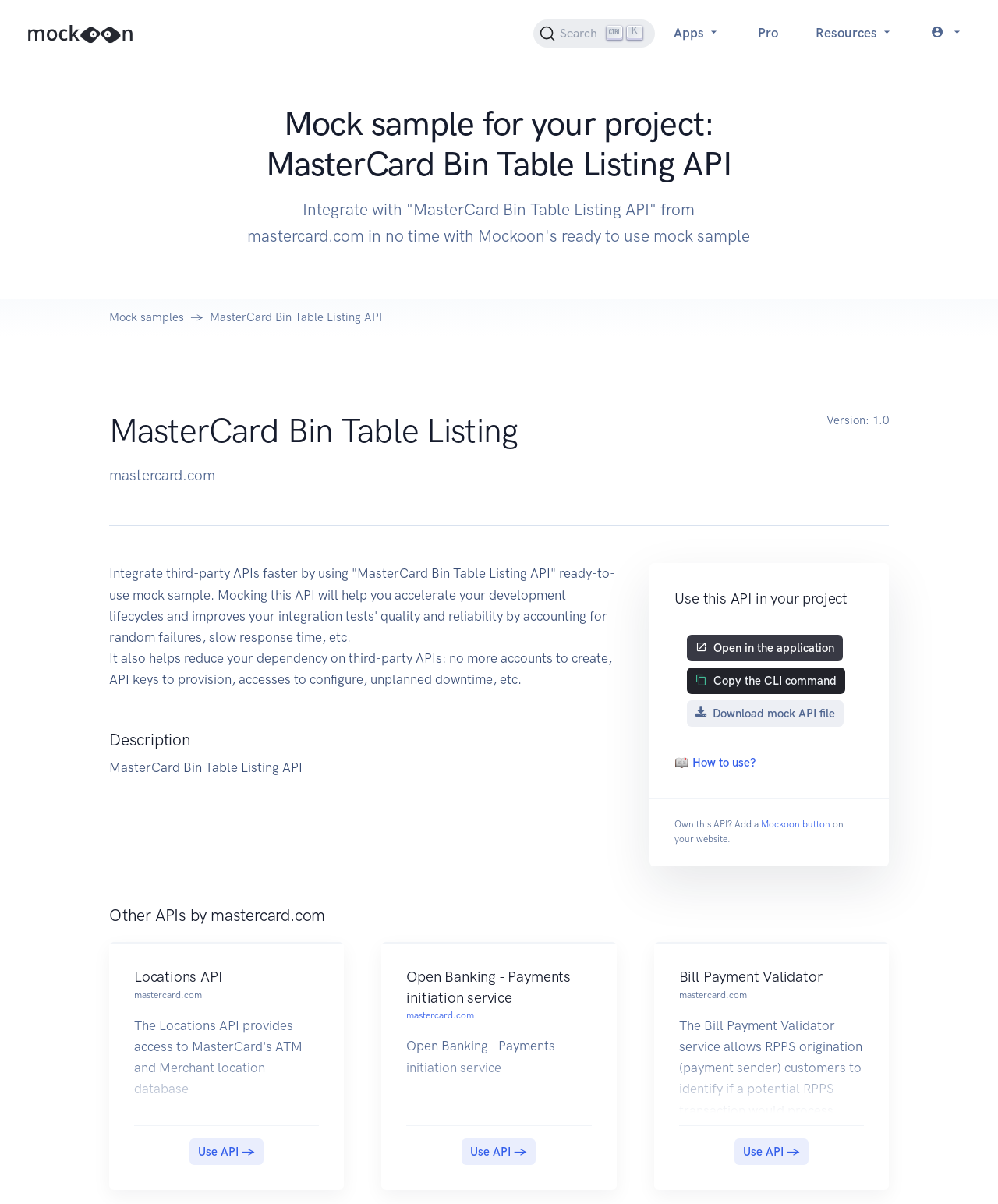Locate the bounding box coordinates of the clickable area needed to fulfill the instruction: "Download mock API file".

[0.689, 0.582, 0.846, 0.604]